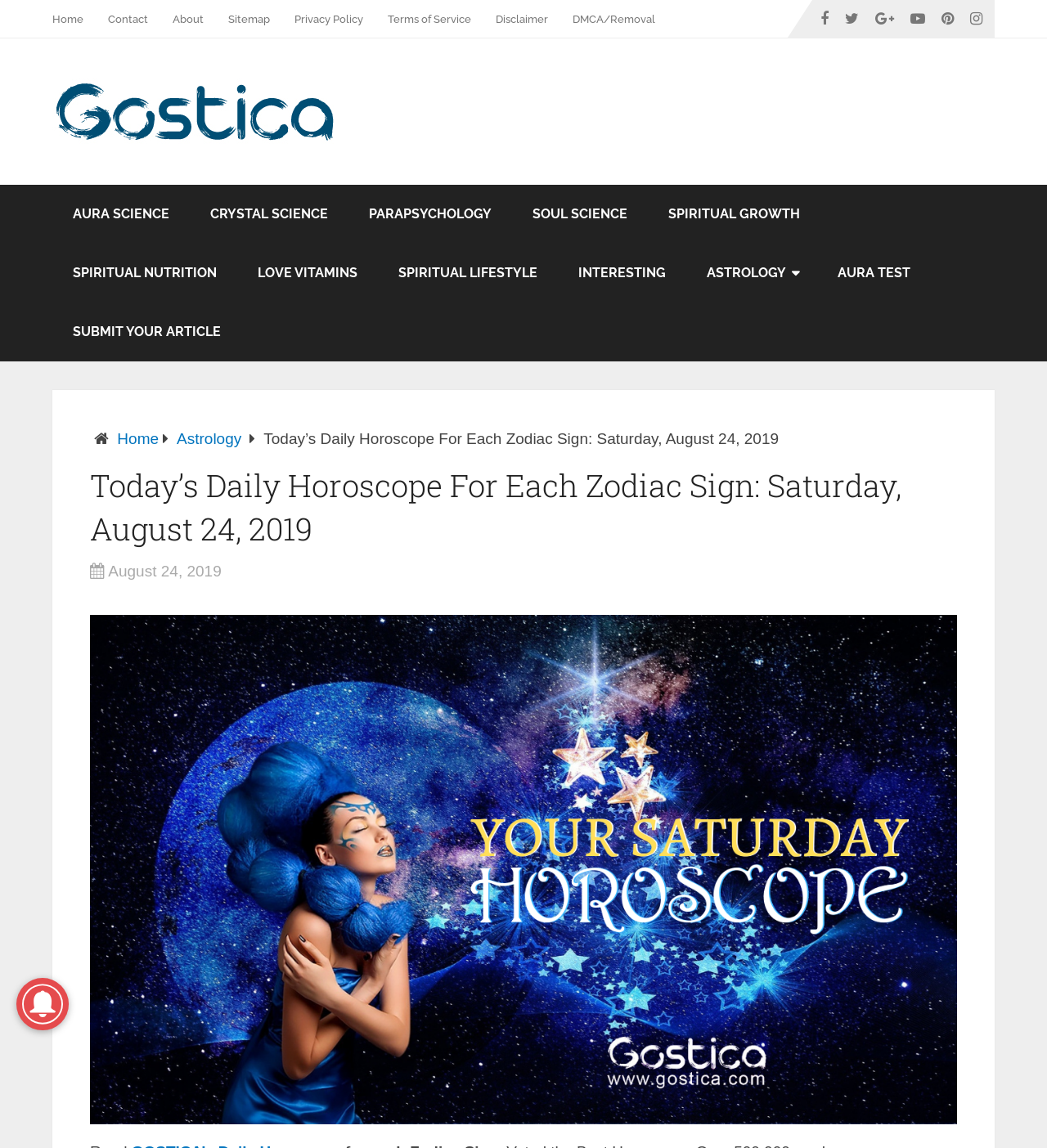What is the date of the daily horoscope?
Provide a detailed and well-explained answer to the question.

The date of the daily horoscope can be found in the heading of the webpage, which is 'Today’s Daily Horoscope For Each Zodiac Sign: Saturday, August 24, 2019'.